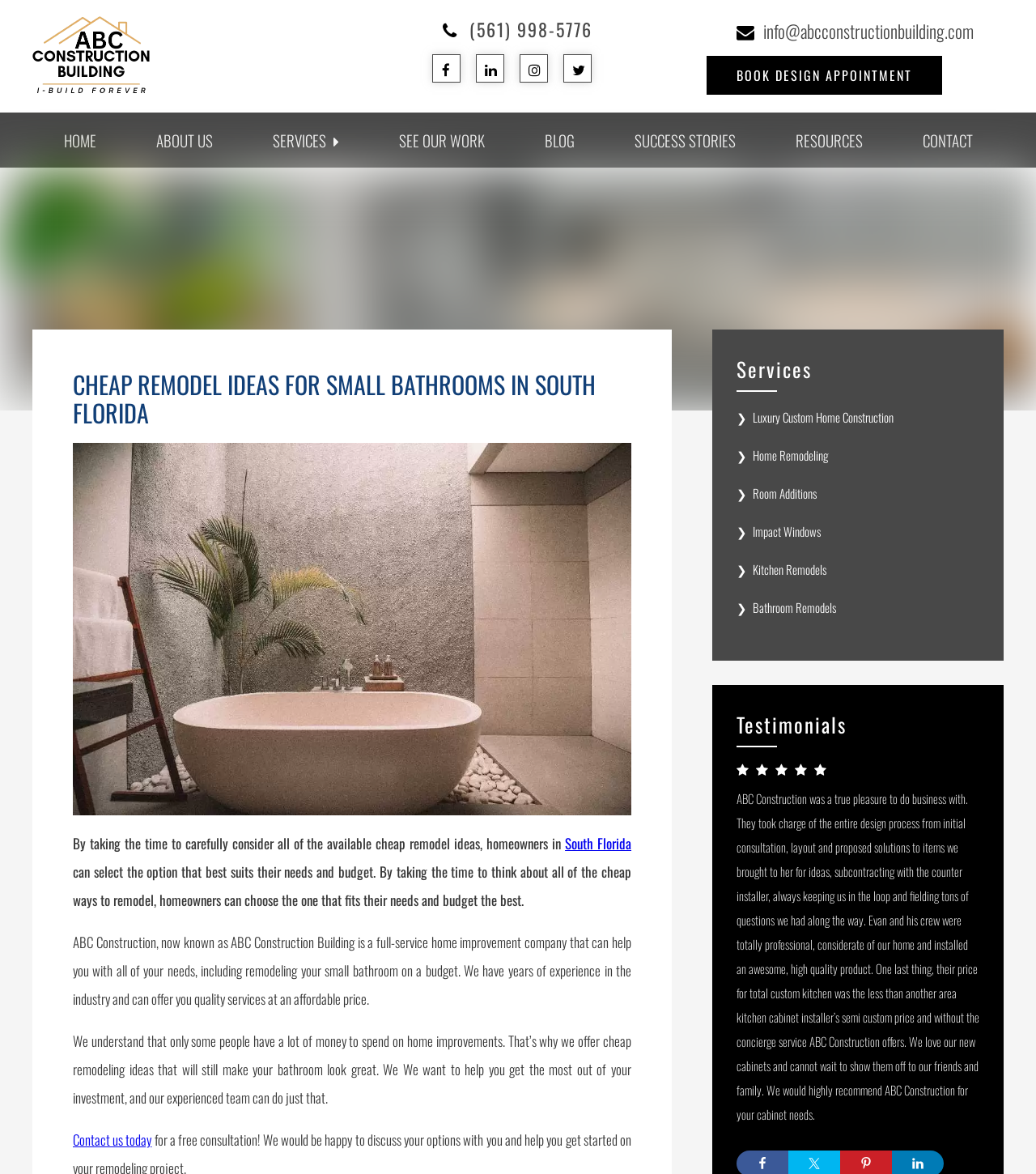Specify the bounding box coordinates of the region I need to click to perform the following instruction: "Check out the 'BLOG' section". The coordinates must be four float numbers in the range of 0 to 1, i.e., [left, top, right, bottom].

[0.498, 0.096, 0.582, 0.143]